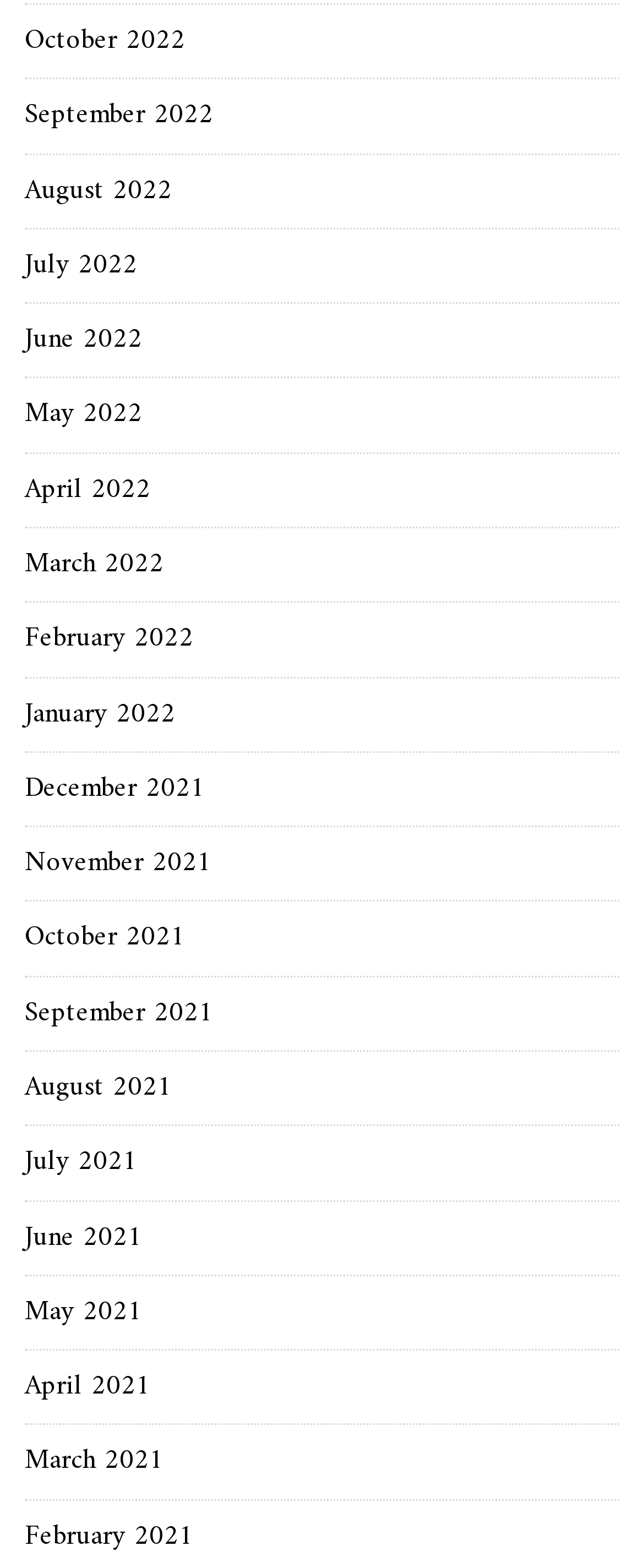Provide the bounding box coordinates of the area you need to click to execute the following instruction: "Open the main menu".

None